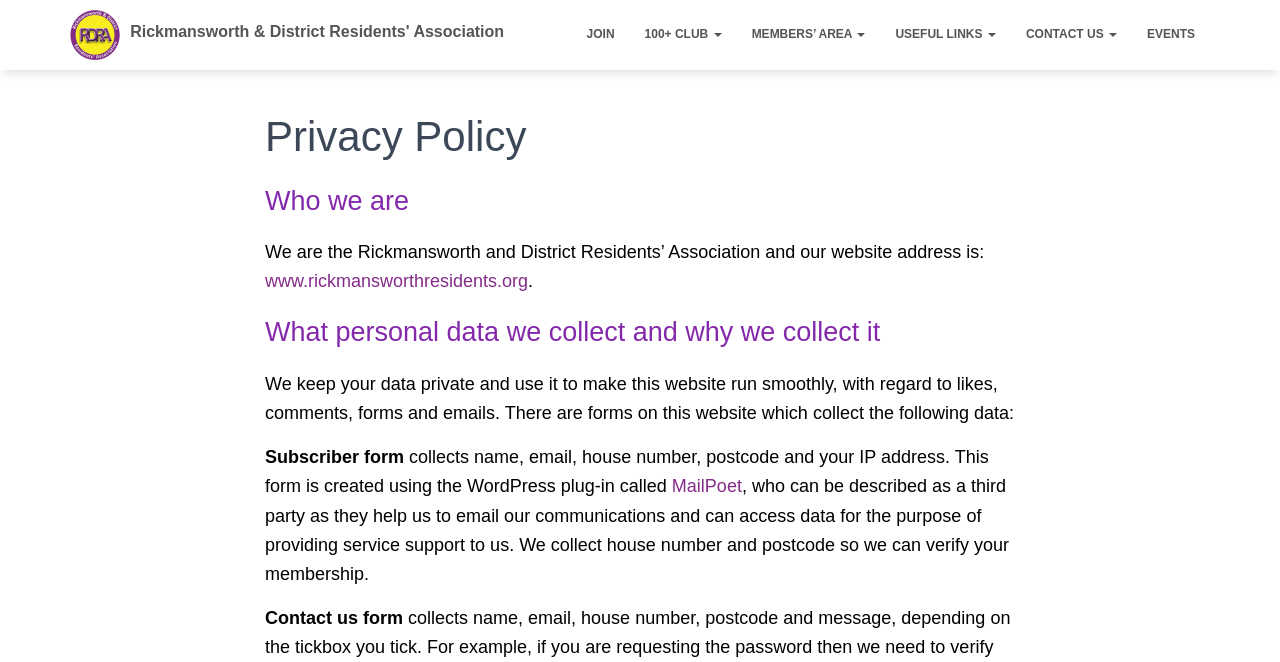What is the name of the organization?
Based on the image, answer the question with a single word or brief phrase.

Rickmansworth and District Residents' Association